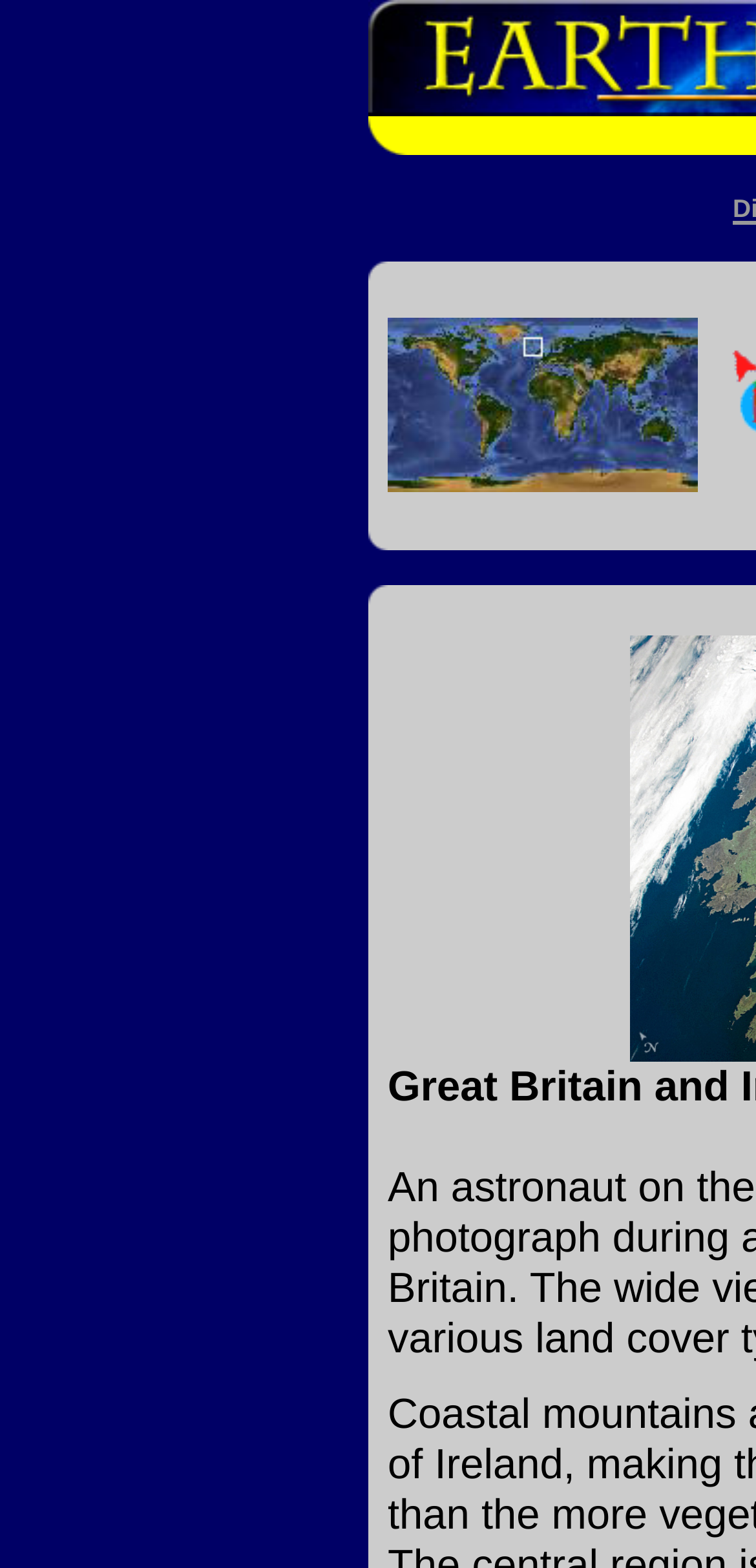How many gray corner images are on the webpage?
Based on the image, answer the question with a single word or brief phrase.

4